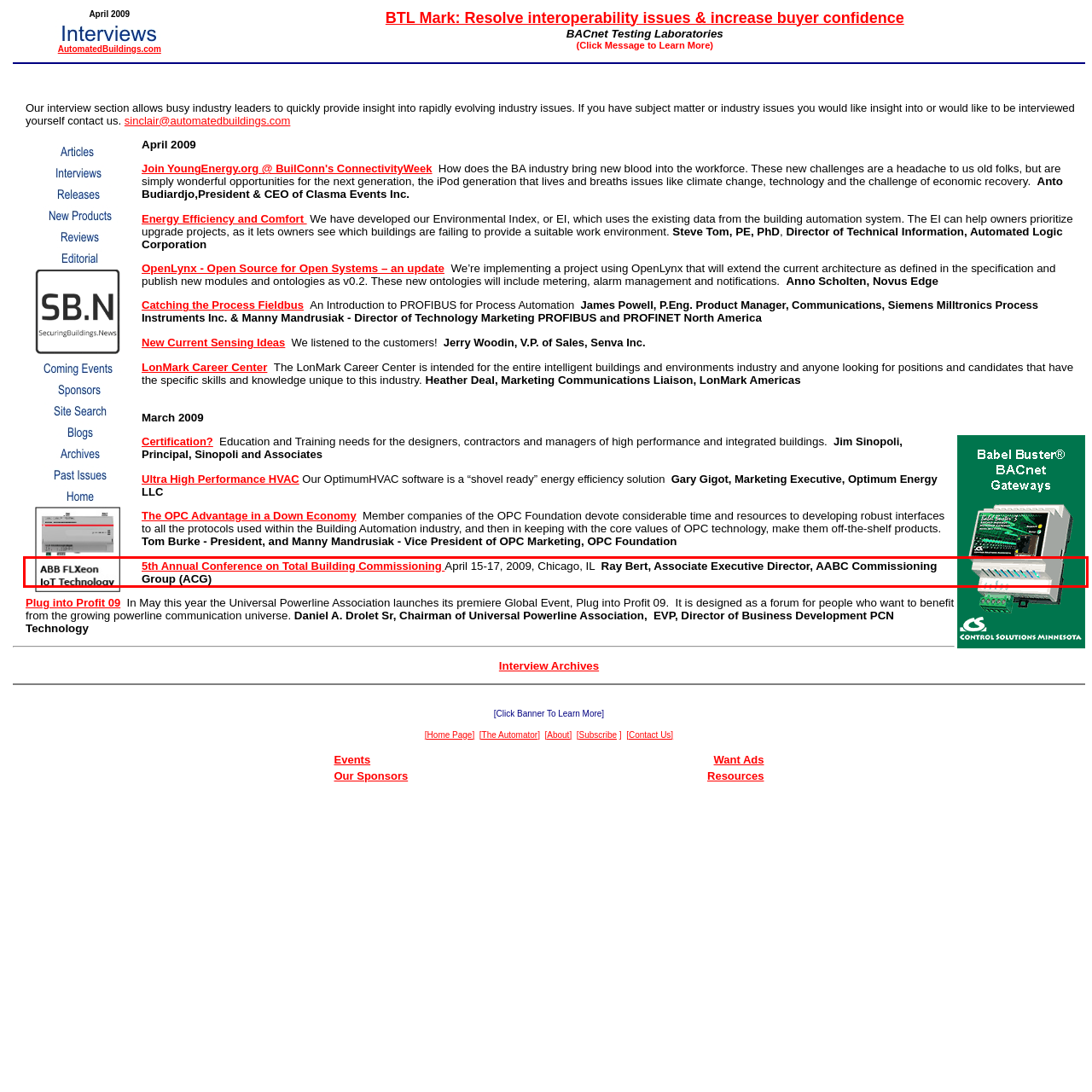Examine the webpage screenshot and use OCR to recognize and output the text within the red bounding box.

5th Annual Conference on Total Building Commissioning April 15-17, 2009, Chicago, IL Ray Bert, Associate Executive Director, AABC Commissioning Group (ACG)